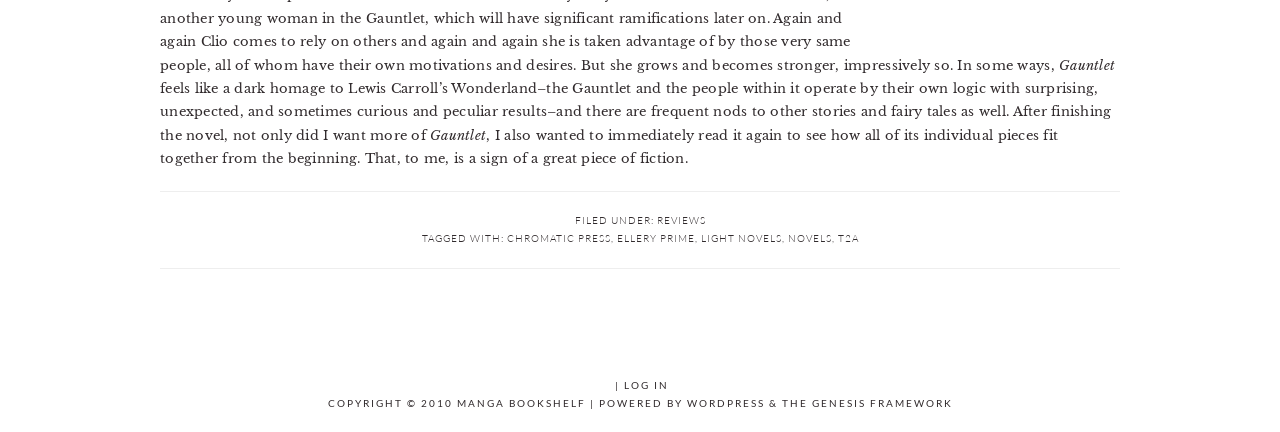Identify the bounding box coordinates of the clickable region necessary to fulfill the following instruction: "click on the 'GENESIS FRAMEWORK' link". The bounding box coordinates should be four float numbers between 0 and 1, i.e., [left, top, right, bottom].

[0.634, 0.918, 0.744, 0.946]